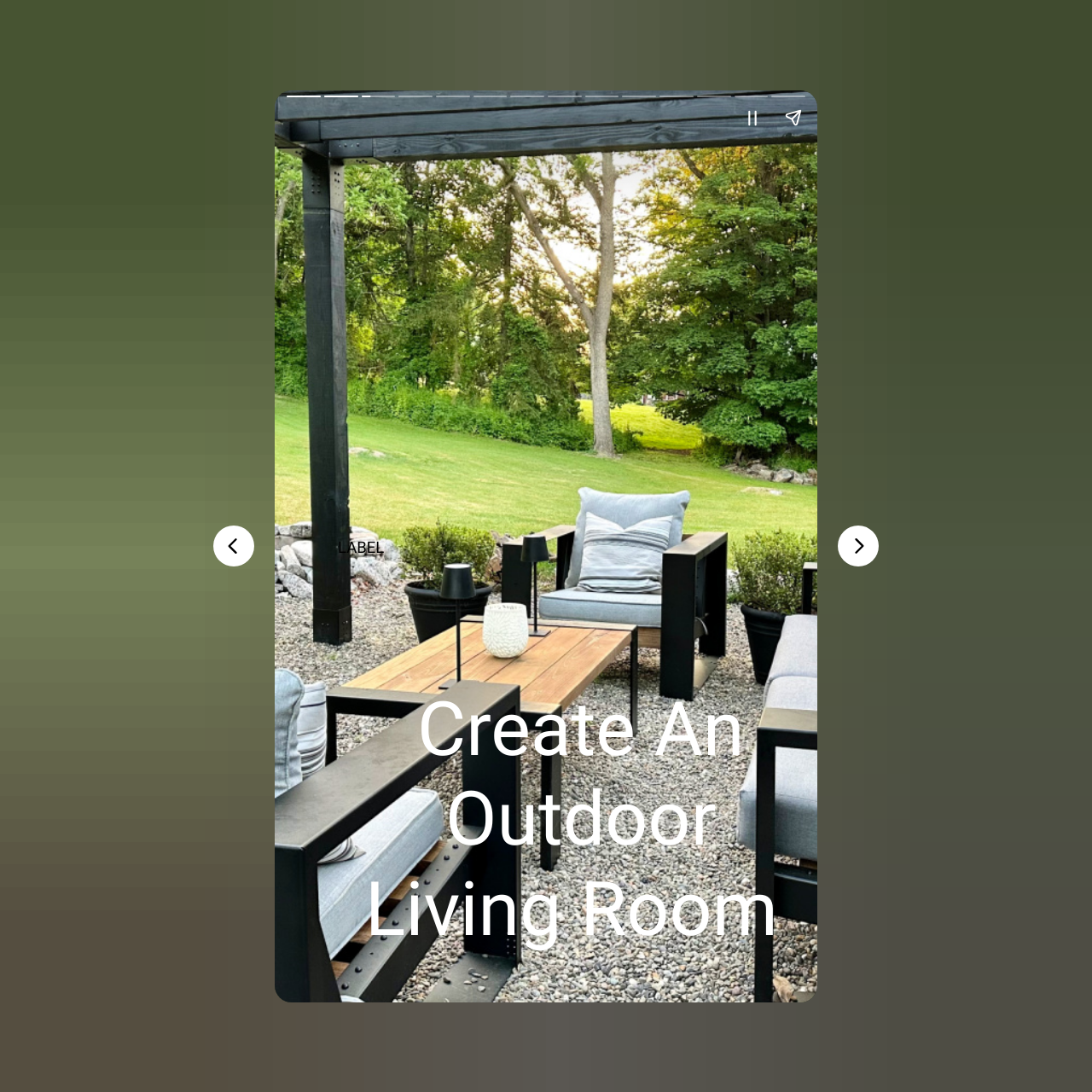How many pages are there in the article?
Please respond to the question with a detailed and informative answer.

The presence of 'Previous page' and 'Next page' buttons suggests that the article has multiple pages. Therefore, there are more than 1 pages in the article.